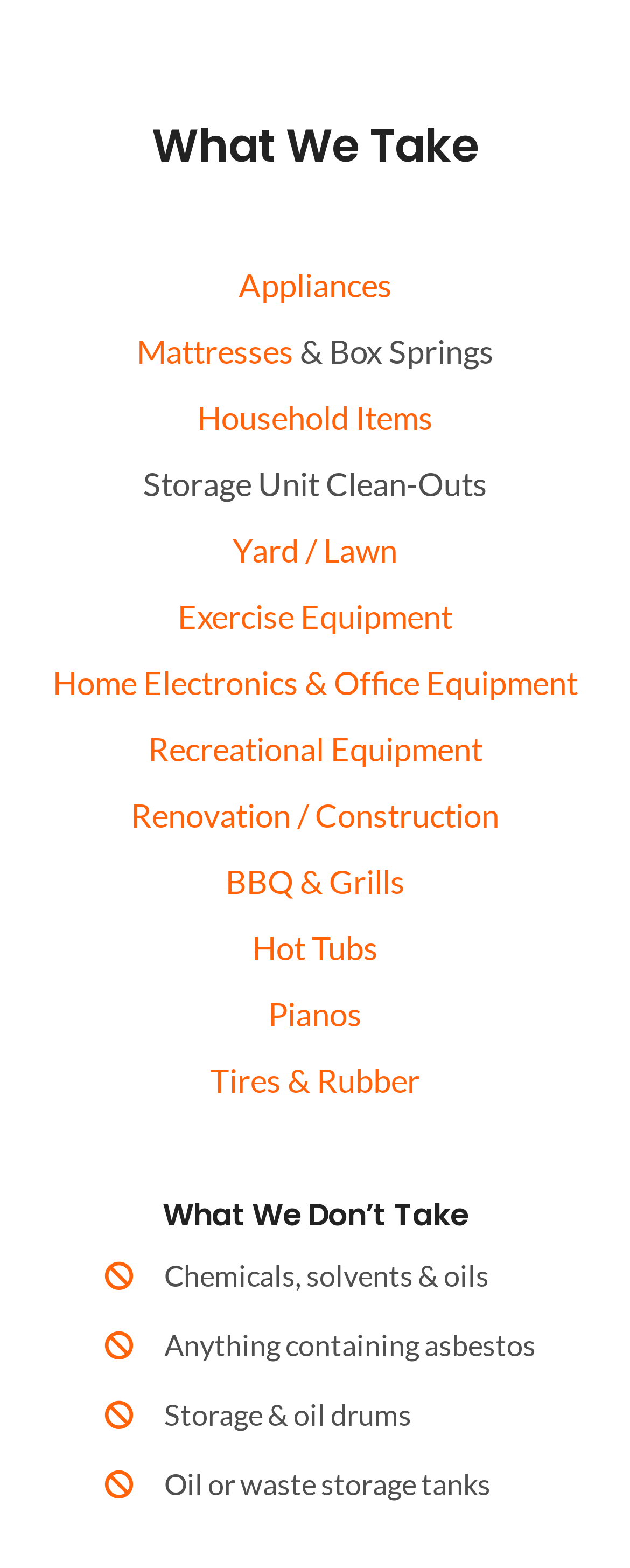Extract the bounding box of the UI element described as: "Tires & Rubber".

[0.333, 0.676, 0.667, 0.701]